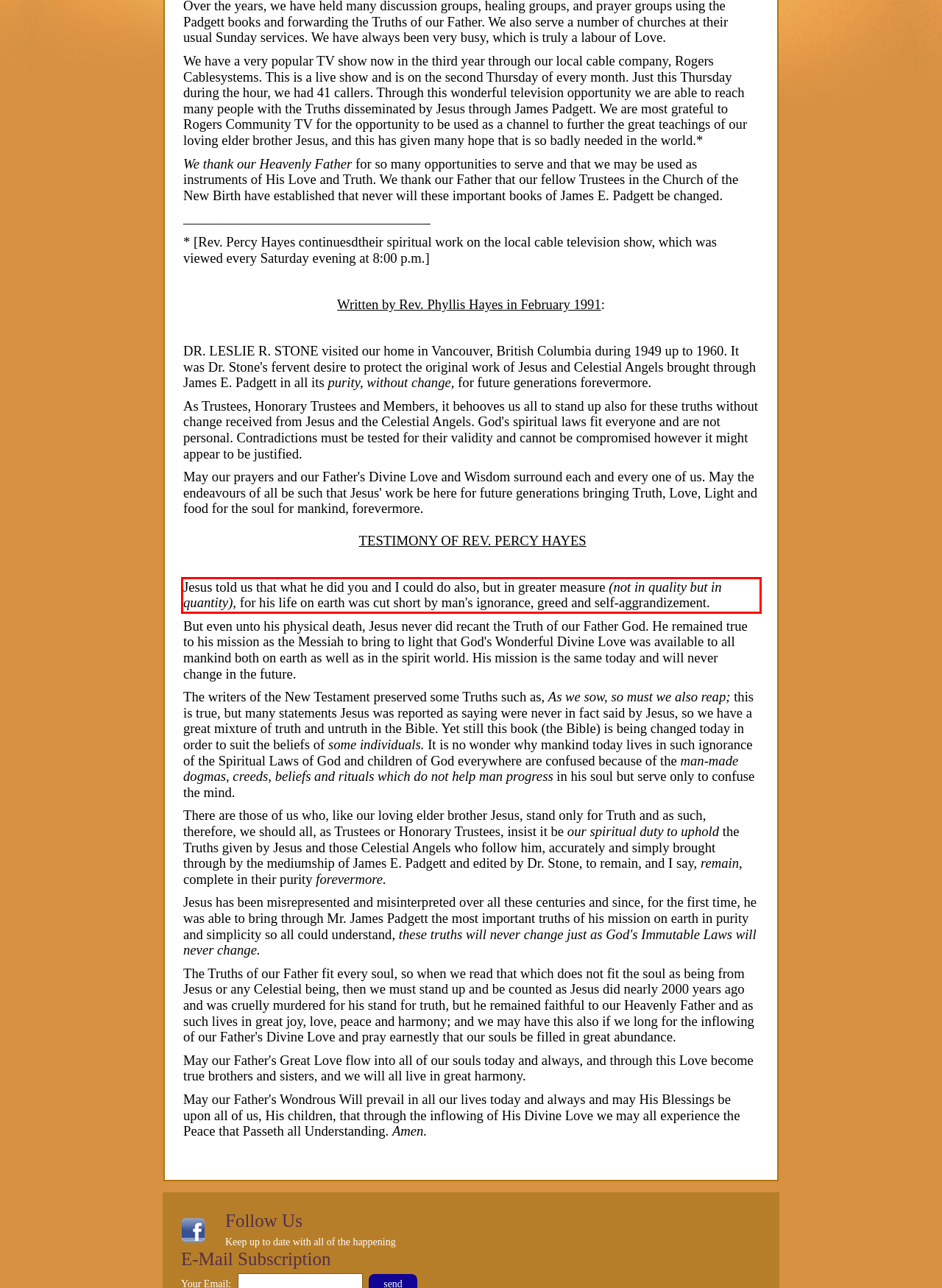Identify the text inside the red bounding box in the provided webpage screenshot and transcribe it.

Jesus told us that what he did you and I could do also, but in greater measure (not in quality but in quantity), for his life on earth was cut short by man's ignorance, greed and self-aggrandizement.